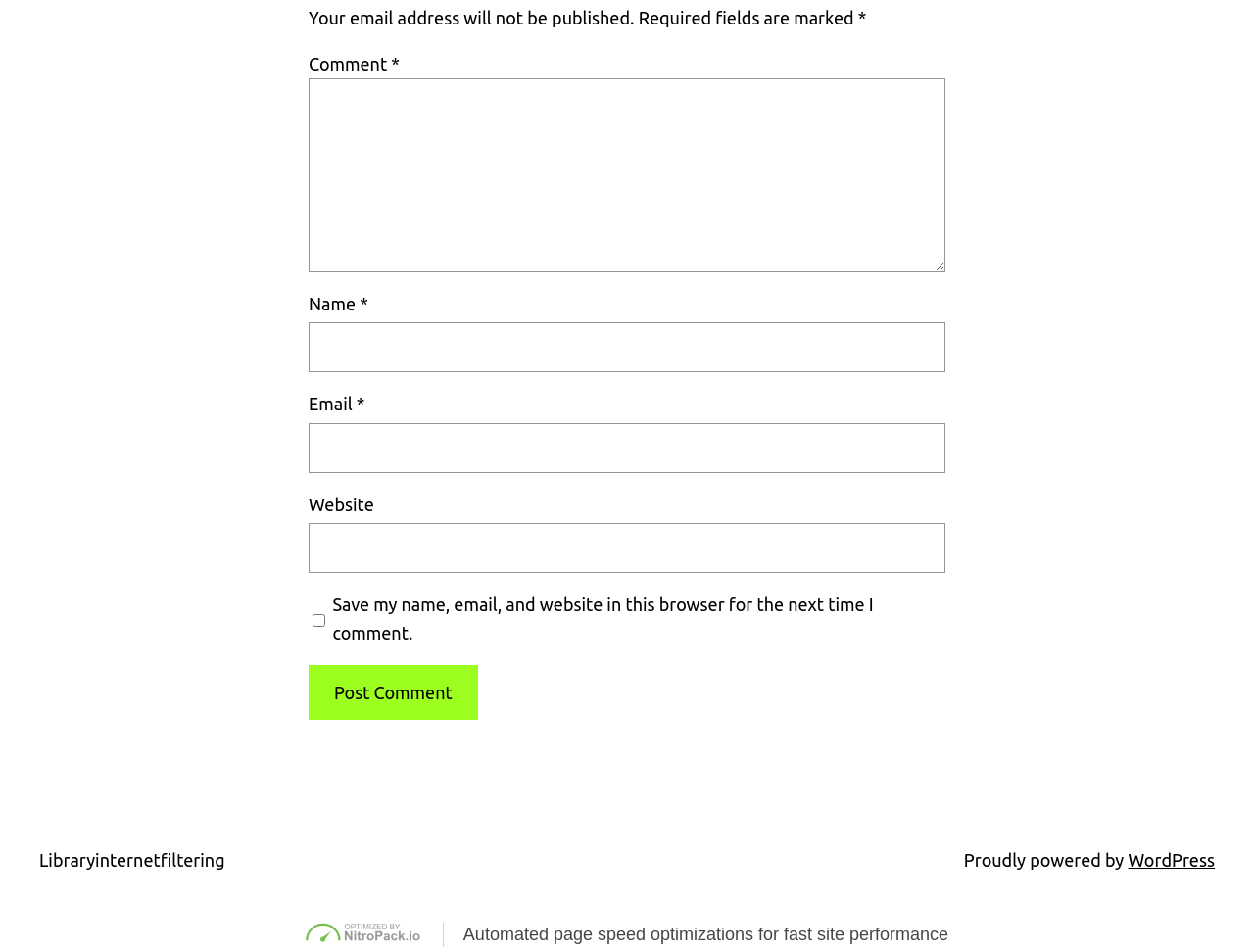What is the purpose of the checkbox?
Based on the content of the image, thoroughly explain and answer the question.

The checkbox is located below the 'Website' textbox and is labeled 'Save my name, email, and website in this browser for the next time I comment.' Its purpose is to allow users to save their comment information for future comments.